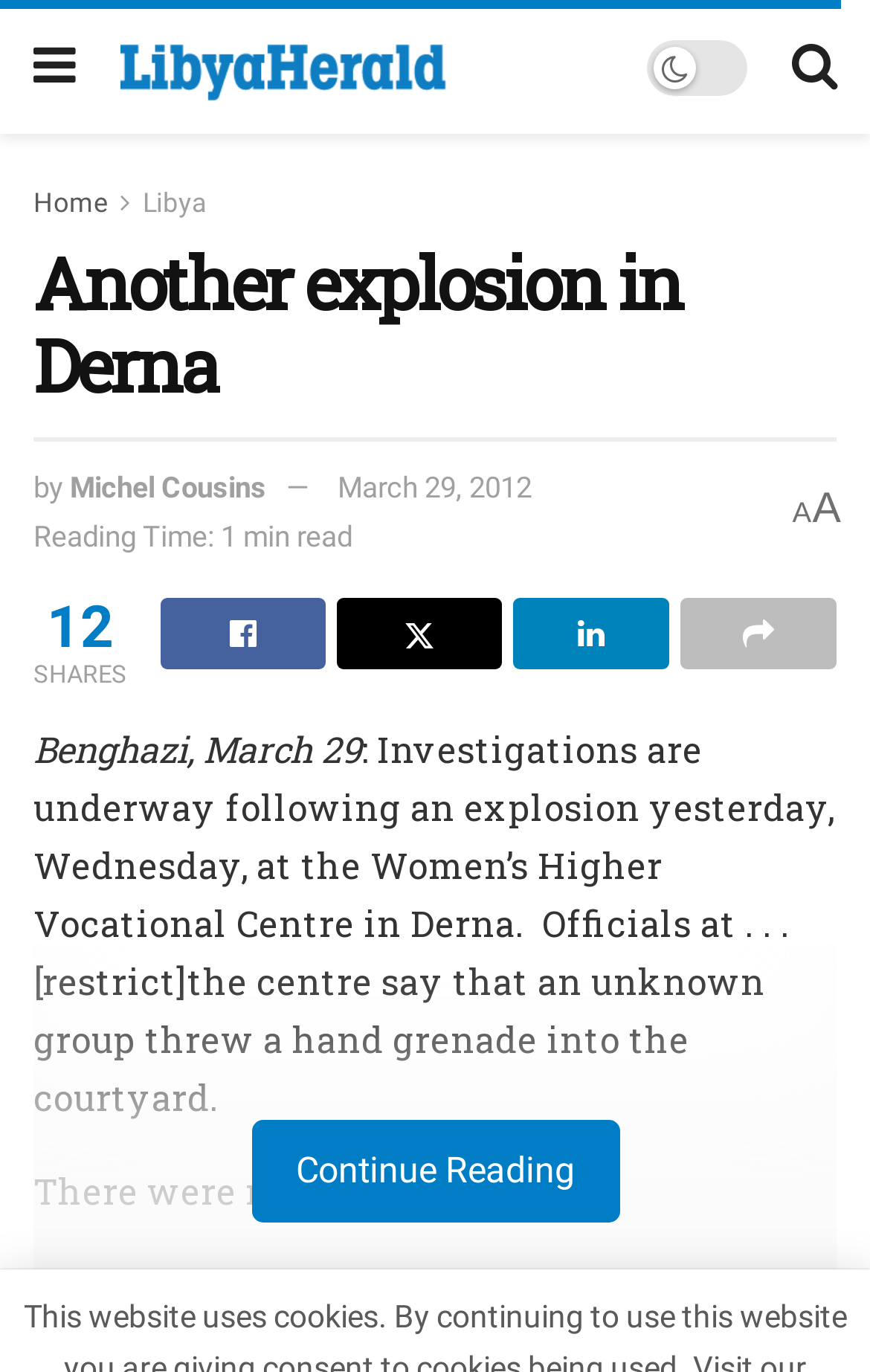For the following element description, predict the bounding box coordinates in the format (top-left x, top-left y, bottom-right x, bottom-right y). All values should be floating point numbers between 0 and 1. Description: Libya

[0.164, 0.137, 0.238, 0.159]